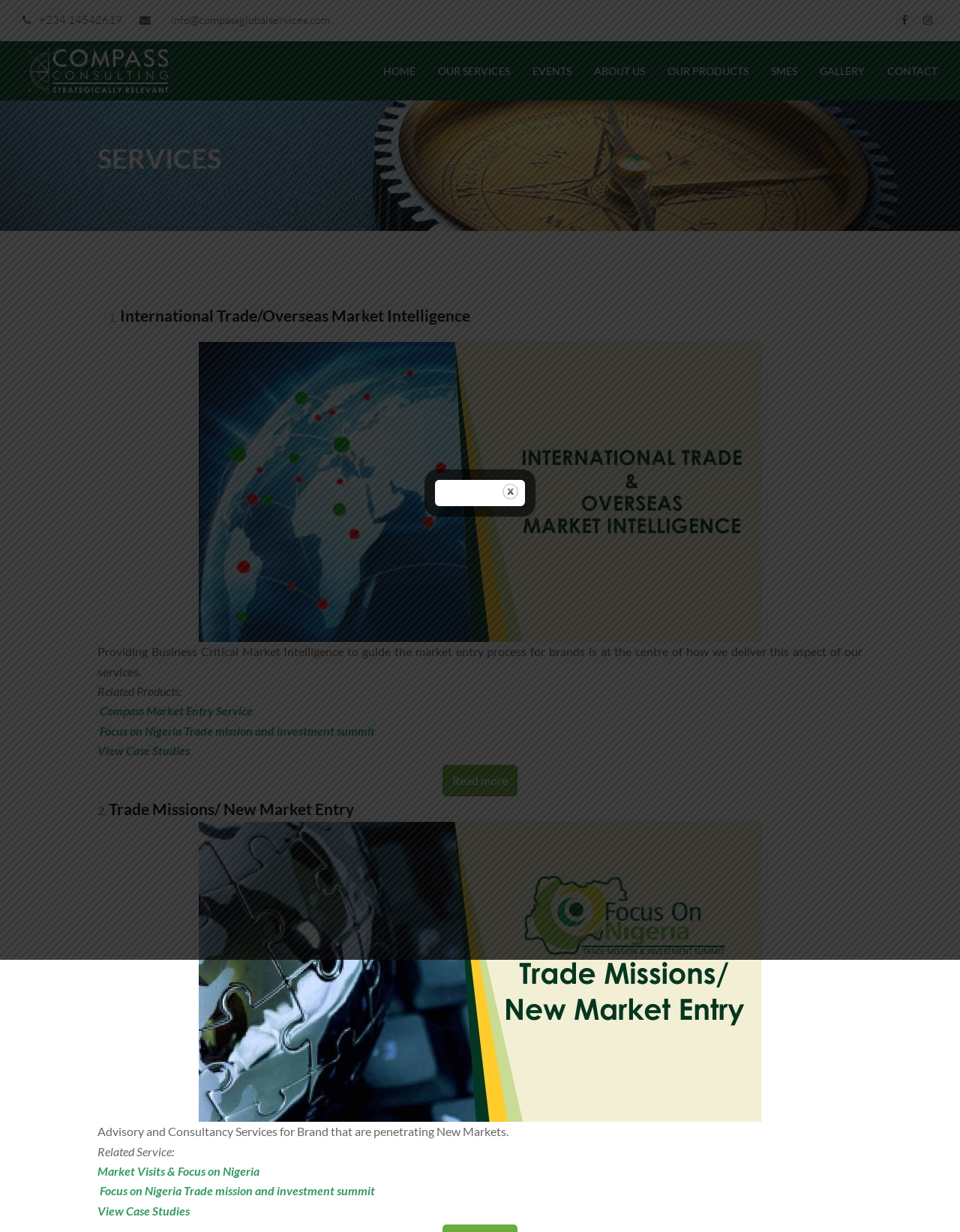Determine the bounding box coordinates for the area that should be clicked to carry out the following instruction: "View Case Studies".

[0.102, 0.603, 0.198, 0.615]